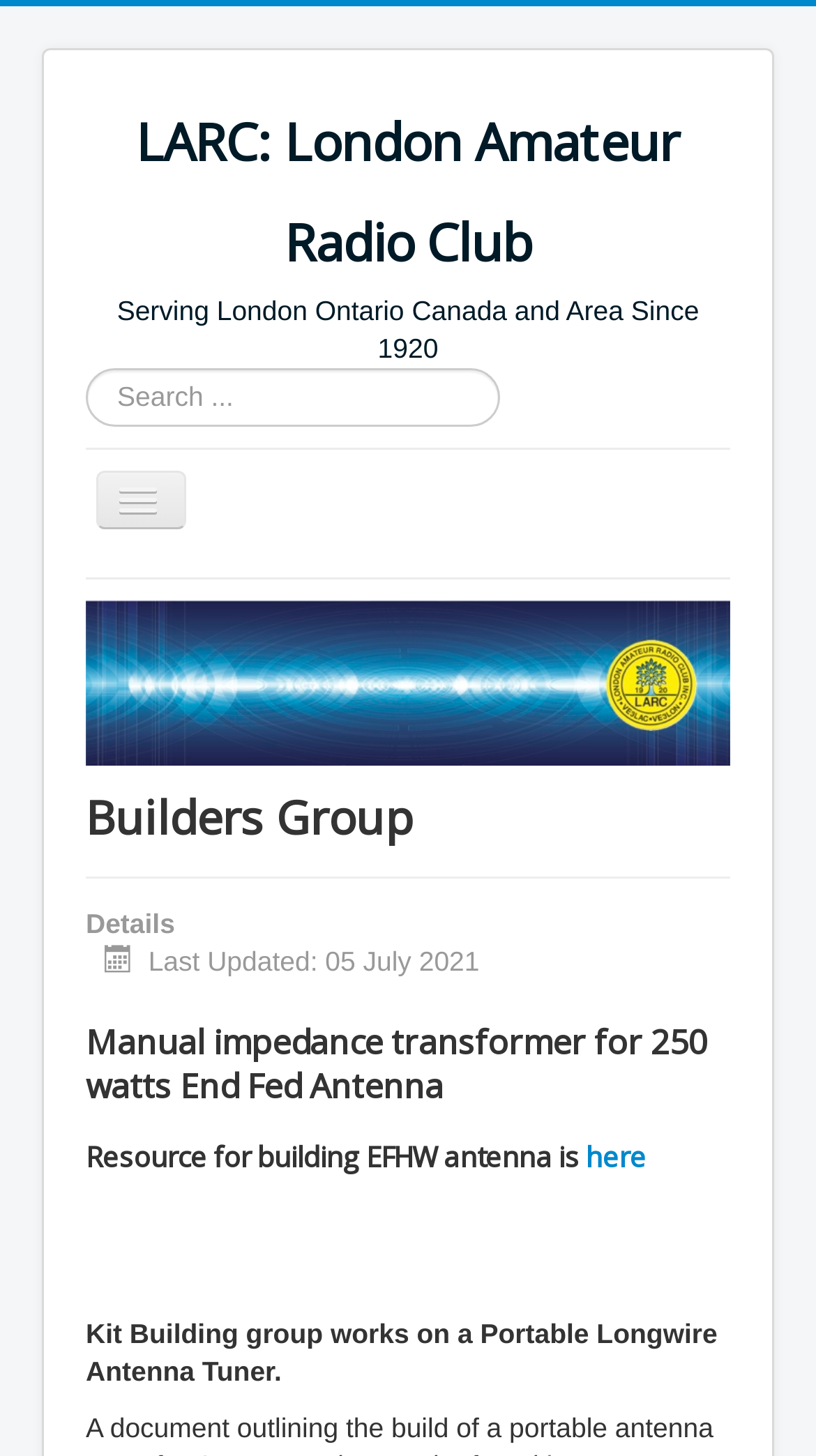Generate a comprehensive description of the contents of the webpage.

The webpage is about the London Amateur Radio Club. At the top, there is a prominent link with the full name of the club, "LARC: London Amateur Radio Club Serving London Ontario Canada and Area Since 1920", which takes up most of the width of the page. Below this, there is a search bar with a placeholder text "Search..." that spans about half of the page's width.

To the right of the search bar, there is a "Toggle Navigation" button. Below this, there is a list of 8 links, including "Home", "HF", "Digital", "Builders Group", "Field Day", "Public Service", "Hamfest", and "VHF/UHF", which are evenly spaced and take up the full width of the page.

The main content of the page is focused on the "Builders Group" section. There is a heading with the same name, followed by a description list with a term "Details" and a detail section that displays the last updated date, "05 July 2021". Below this, there are two headings, "Manual impedance transformer for 250 watts End Fed Antenna" and "Resource for building EFHW antenna is here", with the latter having a link to an external resource. The page also contains a paragraph of text describing the Kit Building group's project, a Portable Longwire Antenna Tuner.